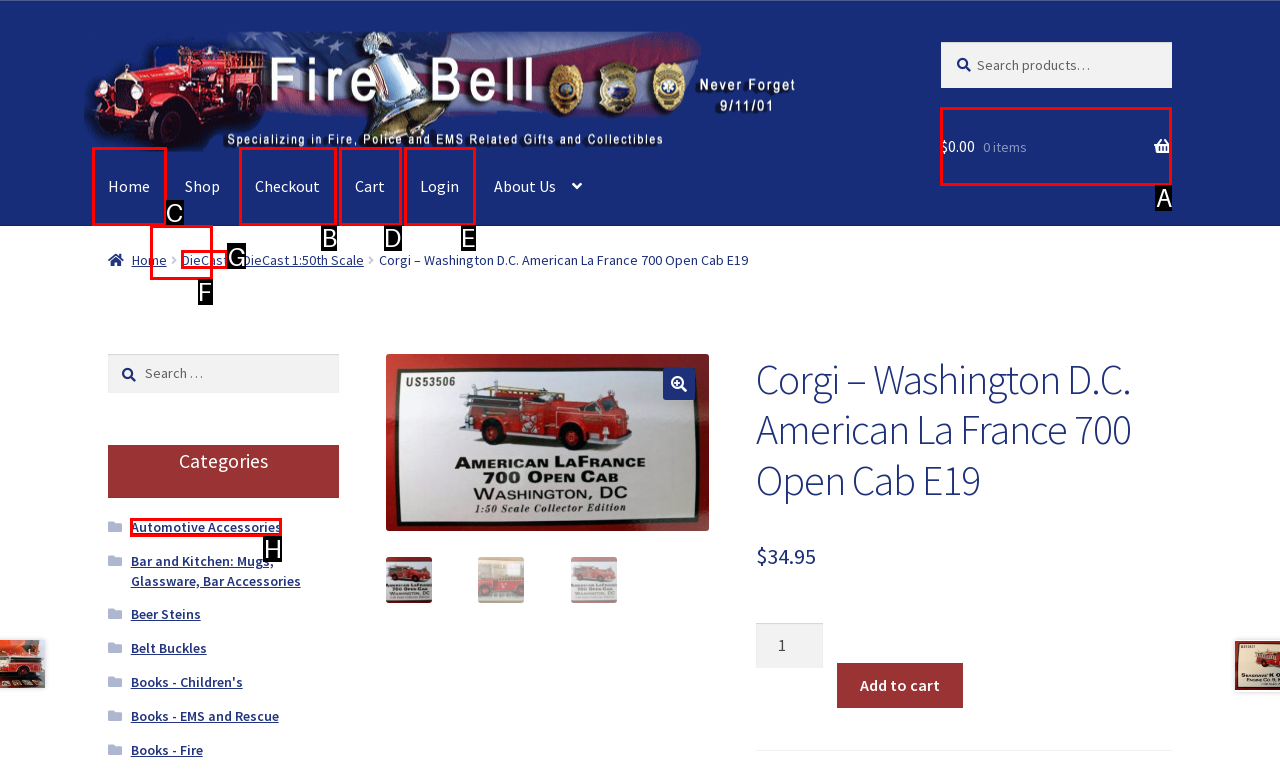Show which HTML element I need to click to perform this task: Go to checkout Answer with the letter of the correct choice.

B